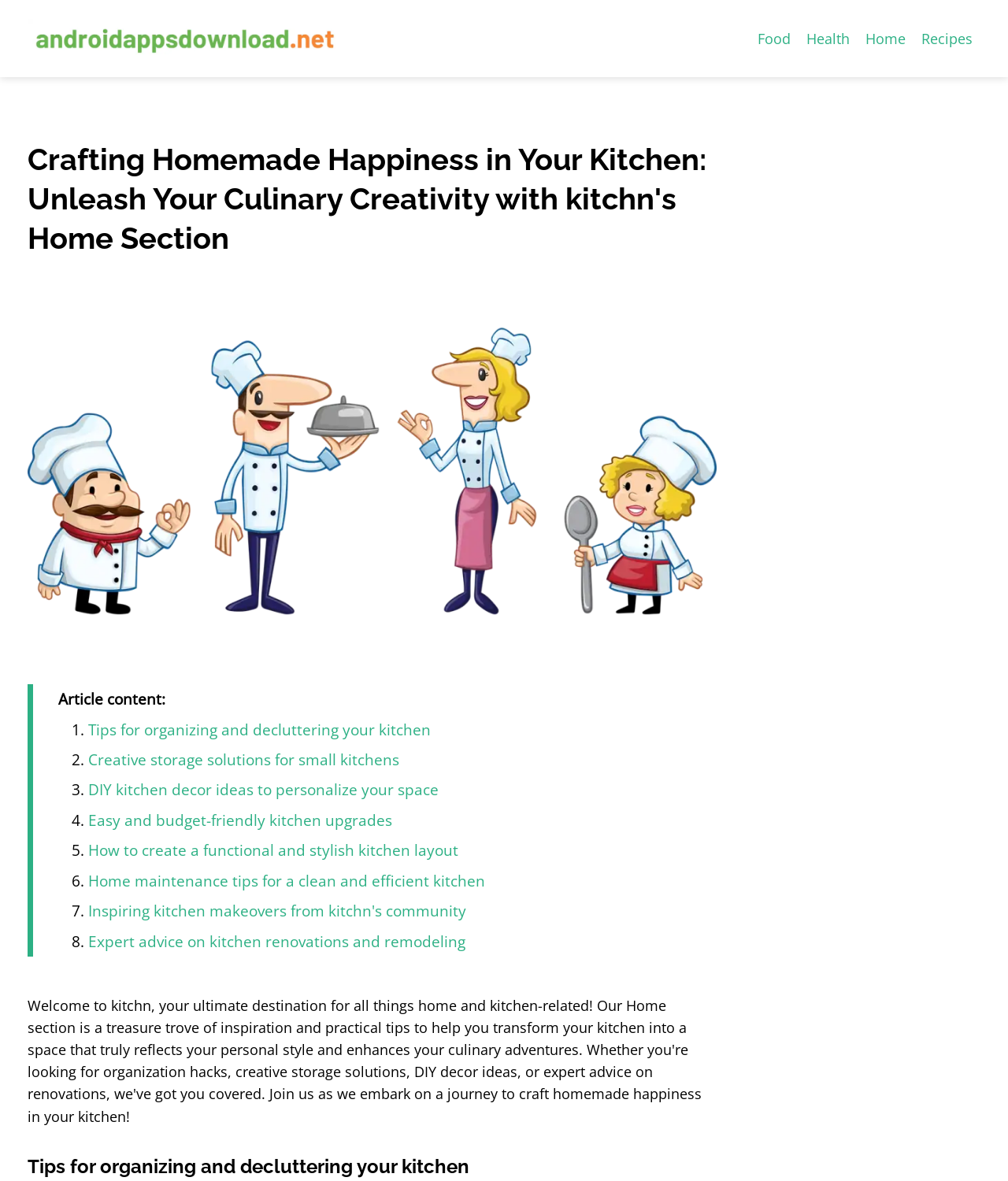Determine the main heading text of the webpage.

Crafting Homemade Happiness in Your Kitchen: Unleash Your Culinary Creativity with kitchn's Home Section